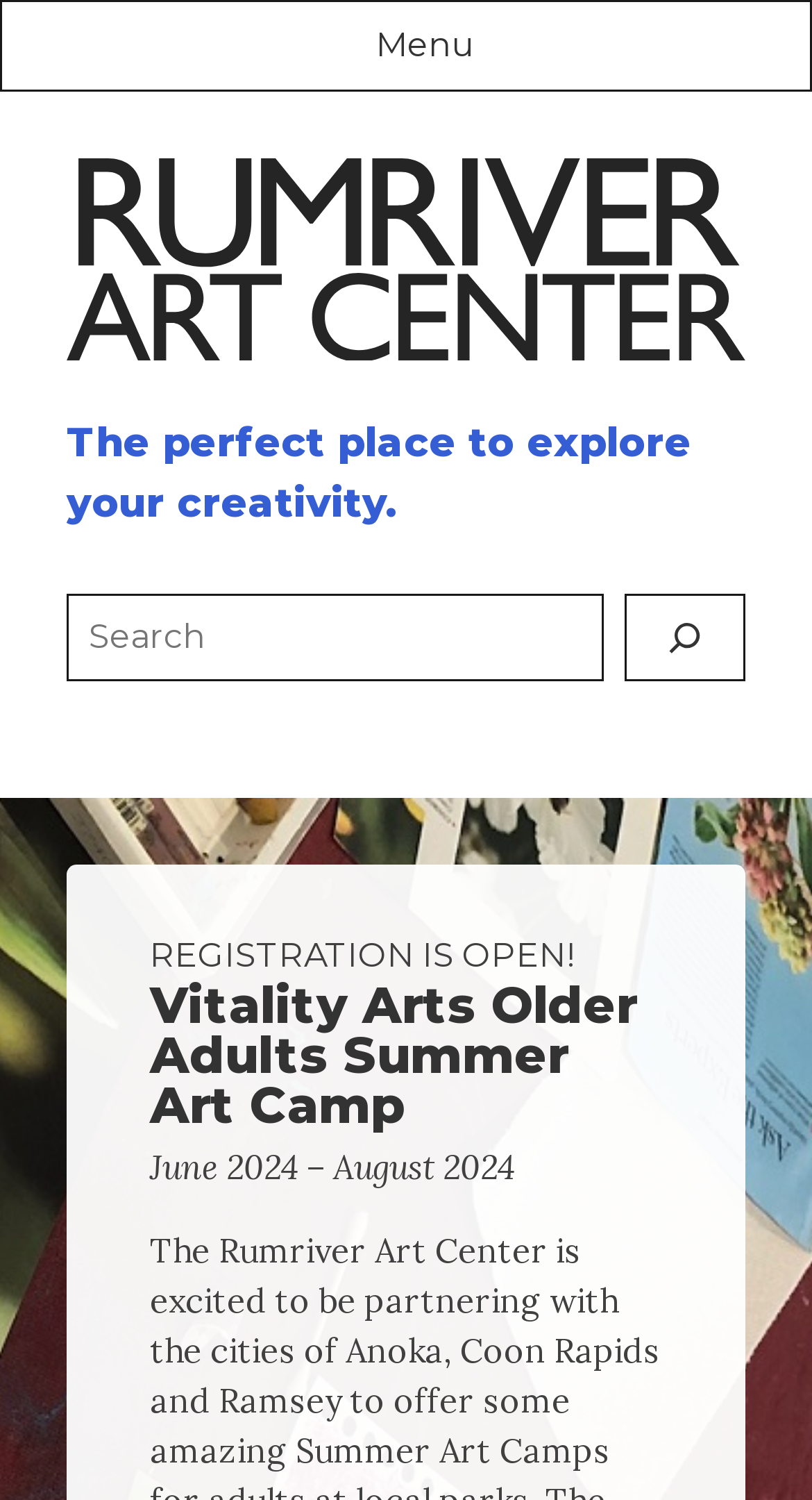From the image, can you give a detailed response to the question below:
What is the current status of registration?

The current status of registration can be found in the static text element with the text 'REGISTRATION IS OPEN!', which indicates that registration is currently available.